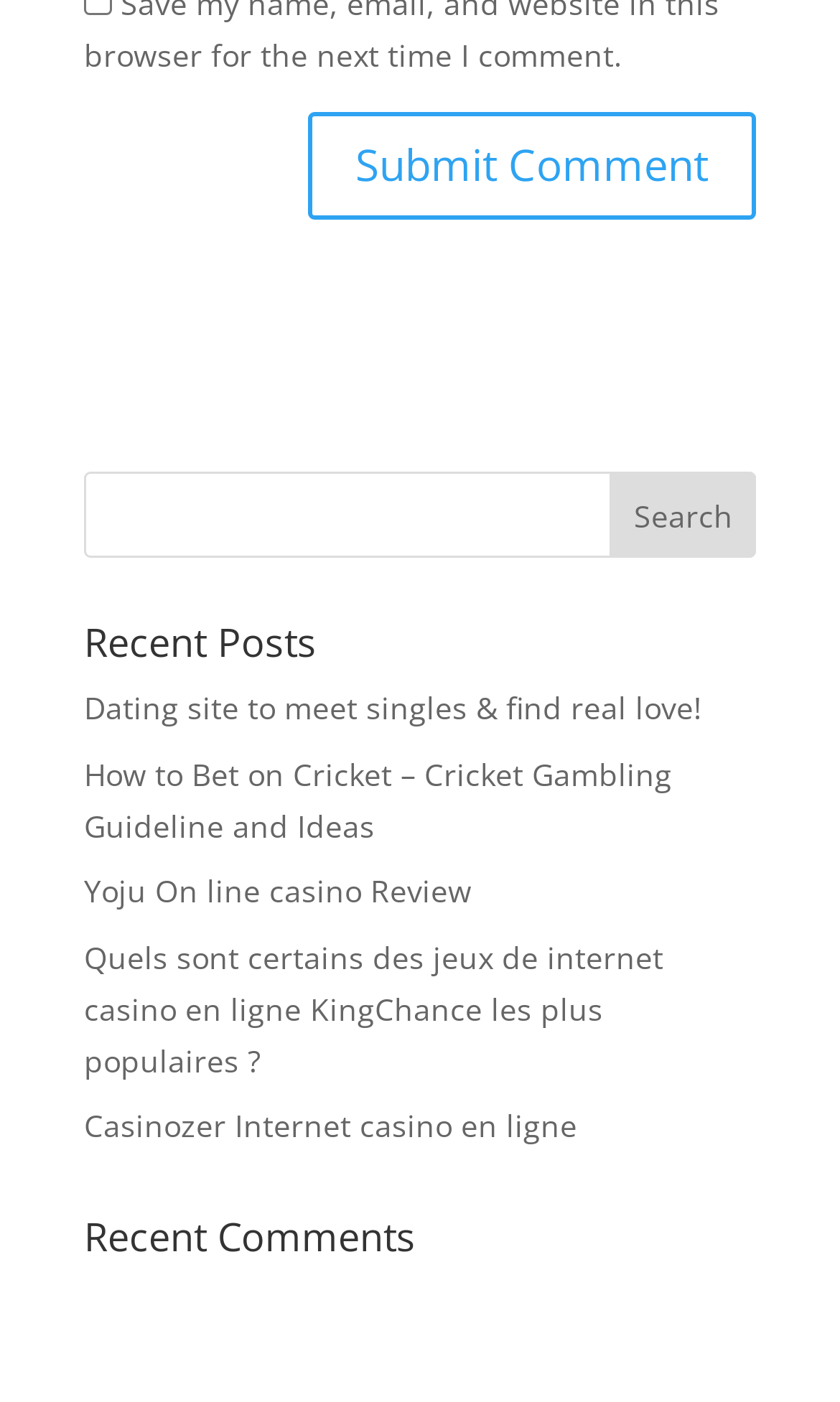Locate the bounding box of the UI element described by: "name="submit" value="Submit Comment"" in the given webpage screenshot.

[0.367, 0.18, 0.9, 0.257]